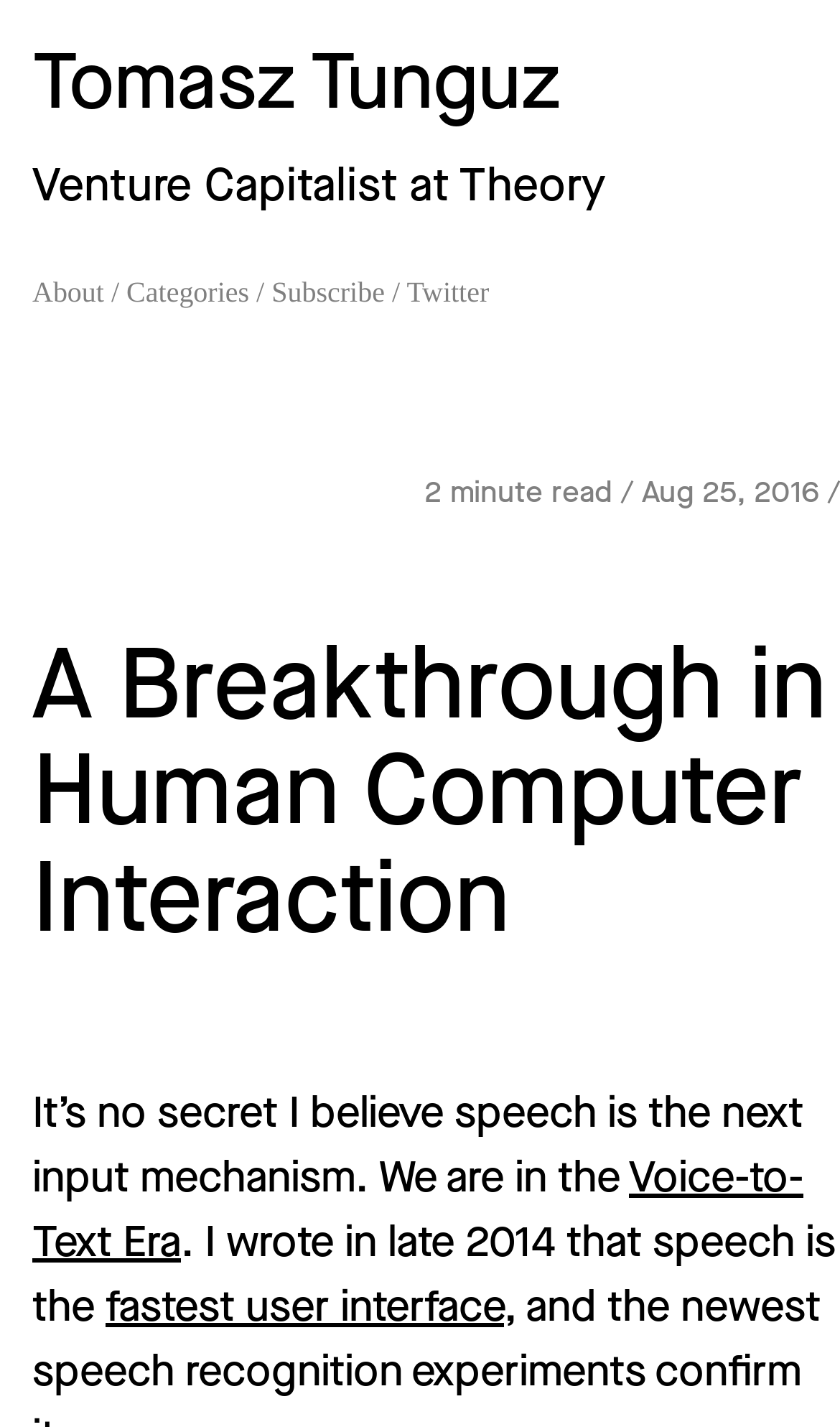Please provide the bounding box coordinates for the element that needs to be clicked to perform the following instruction: "read about Categories". The coordinates should be given as four float numbers between 0 and 1, i.e., [left, top, right, bottom].

[0.151, 0.193, 0.297, 0.215]